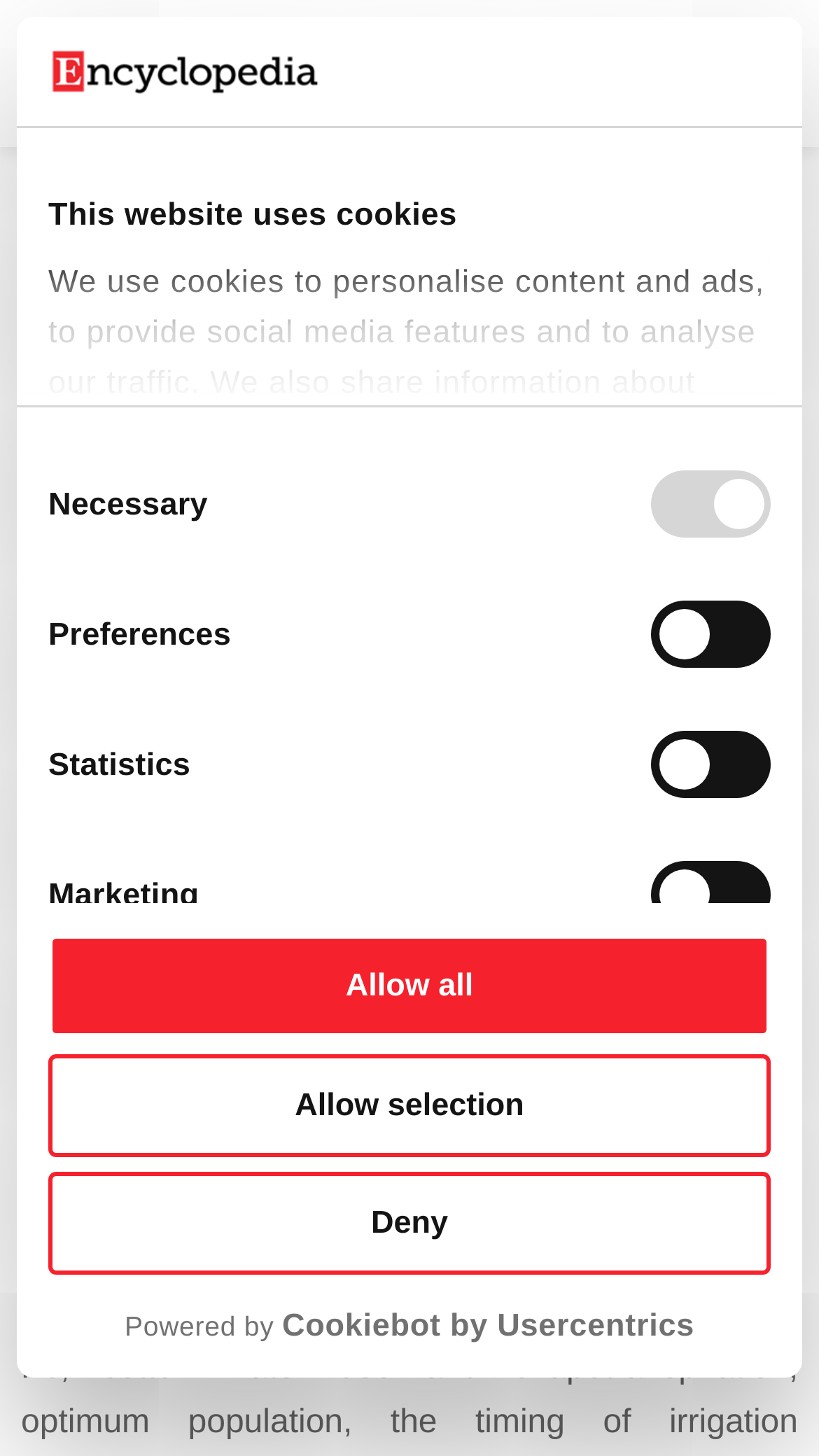Identify the bounding box coordinates for the UI element mentioned here: "Agricultural Engineering". Provide the coordinates as four float values between 0 and 1, i.e., [left, top, right, bottom].

[0.204, 0.493, 0.639, 0.518]